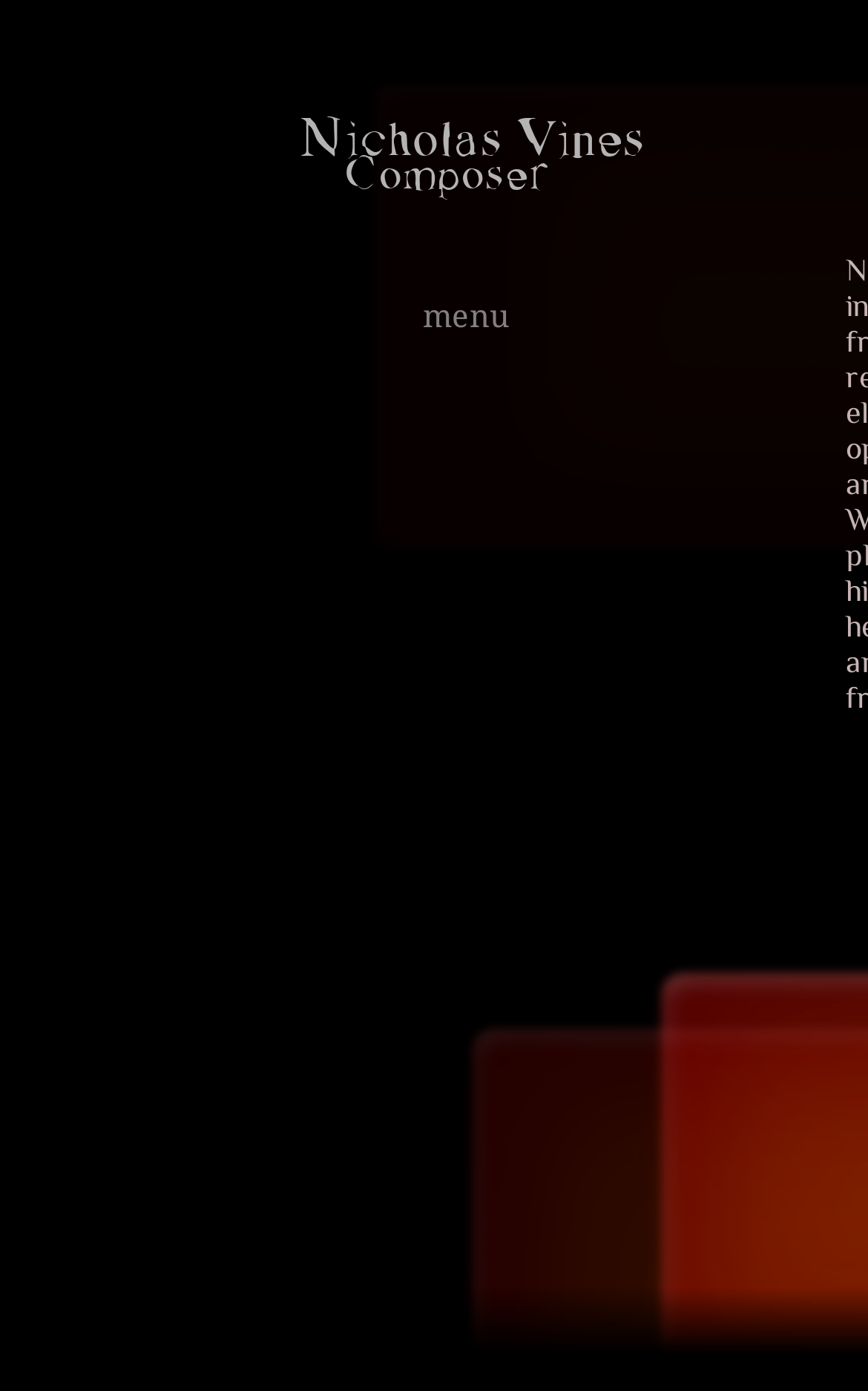Please provide a short answer using a single word or phrase for the question:
What is the position of 'About the Composer' in the menu?

3